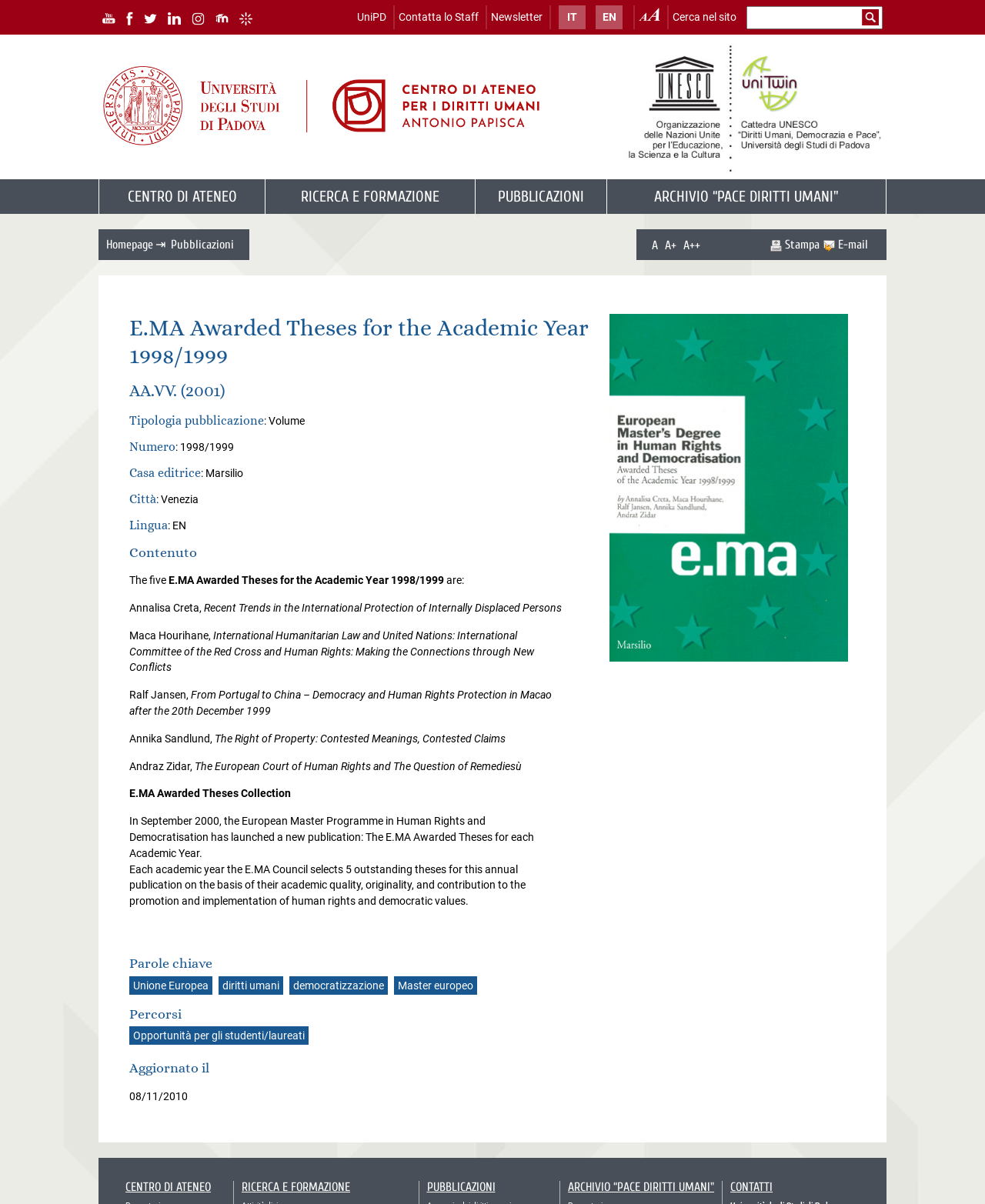Please specify the bounding box coordinates of the clickable region necessary for completing the following instruction: "Contact the staff". The coordinates must consist of four float numbers between 0 and 1, i.e., [left, top, right, bottom].

[0.405, 0.009, 0.486, 0.019]